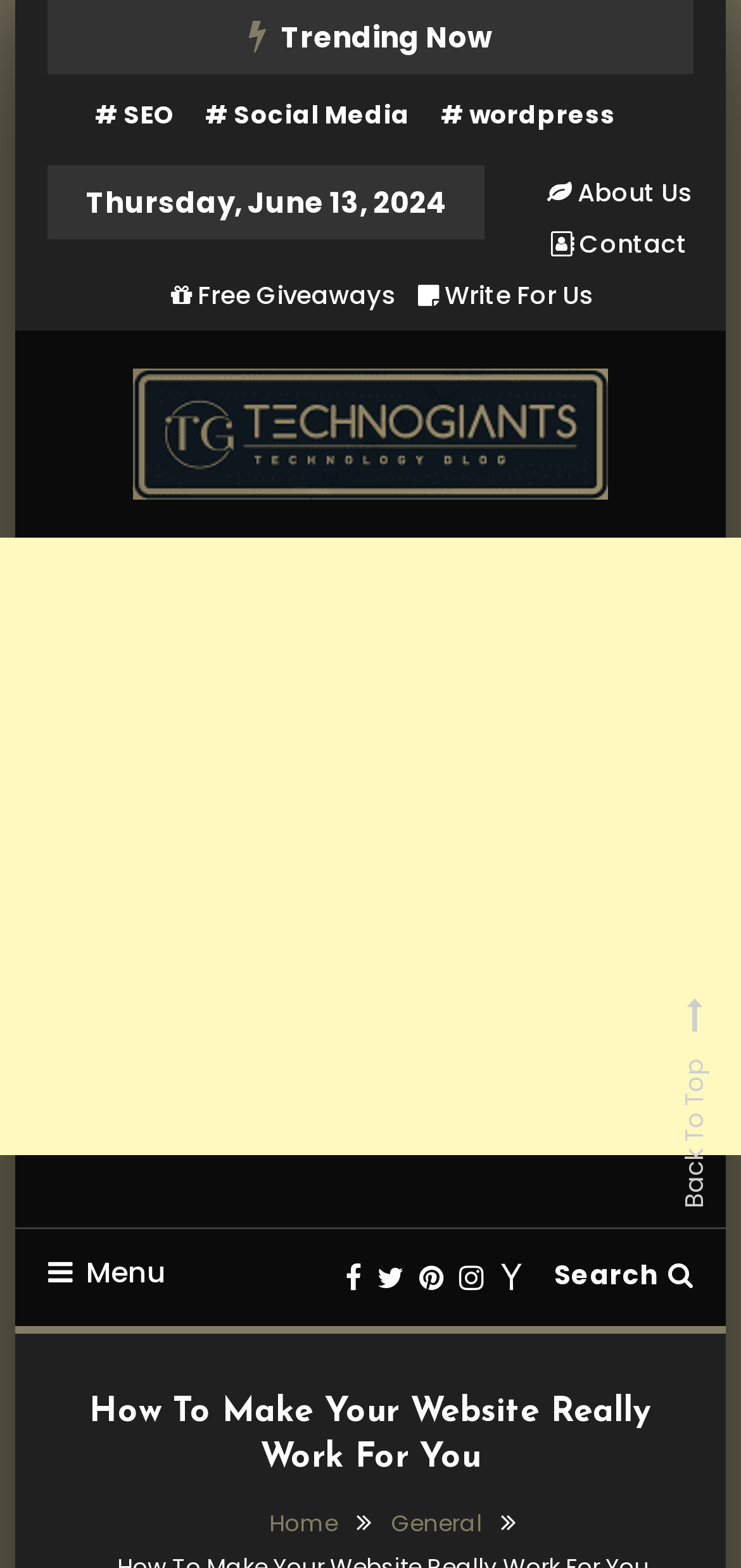What is the icon name of the 'About Us' link?
Provide a detailed answer to the question using information from the image.

I found the icon name of the 'About Us' link by looking at the link element with the text ' About Us' which has a bounding box coordinate of [0.738, 0.11, 0.933, 0.138].